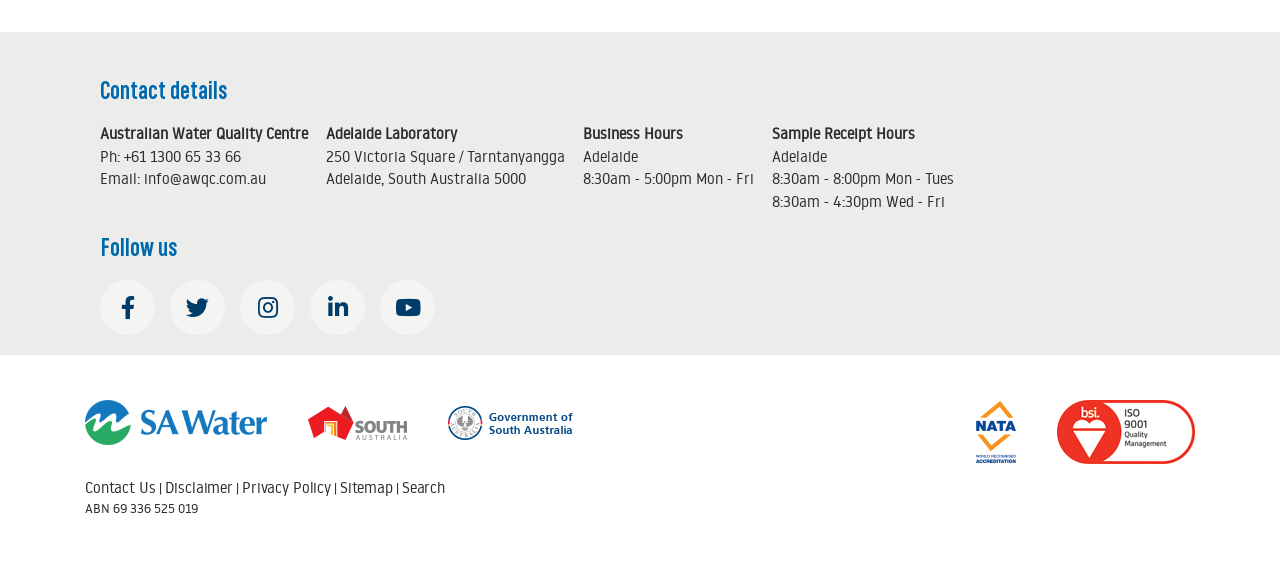Based on the image, provide a detailed response to the question:
How many logos are displayed at the bottom of the webpage?

I found the logos by looking at the image elements with the OCR text 'SA Water logo', 'South Australia logo', 'GOV SA logo', 'NATA logo', and 'Quality logo' which are located at the bottom of the webpage.